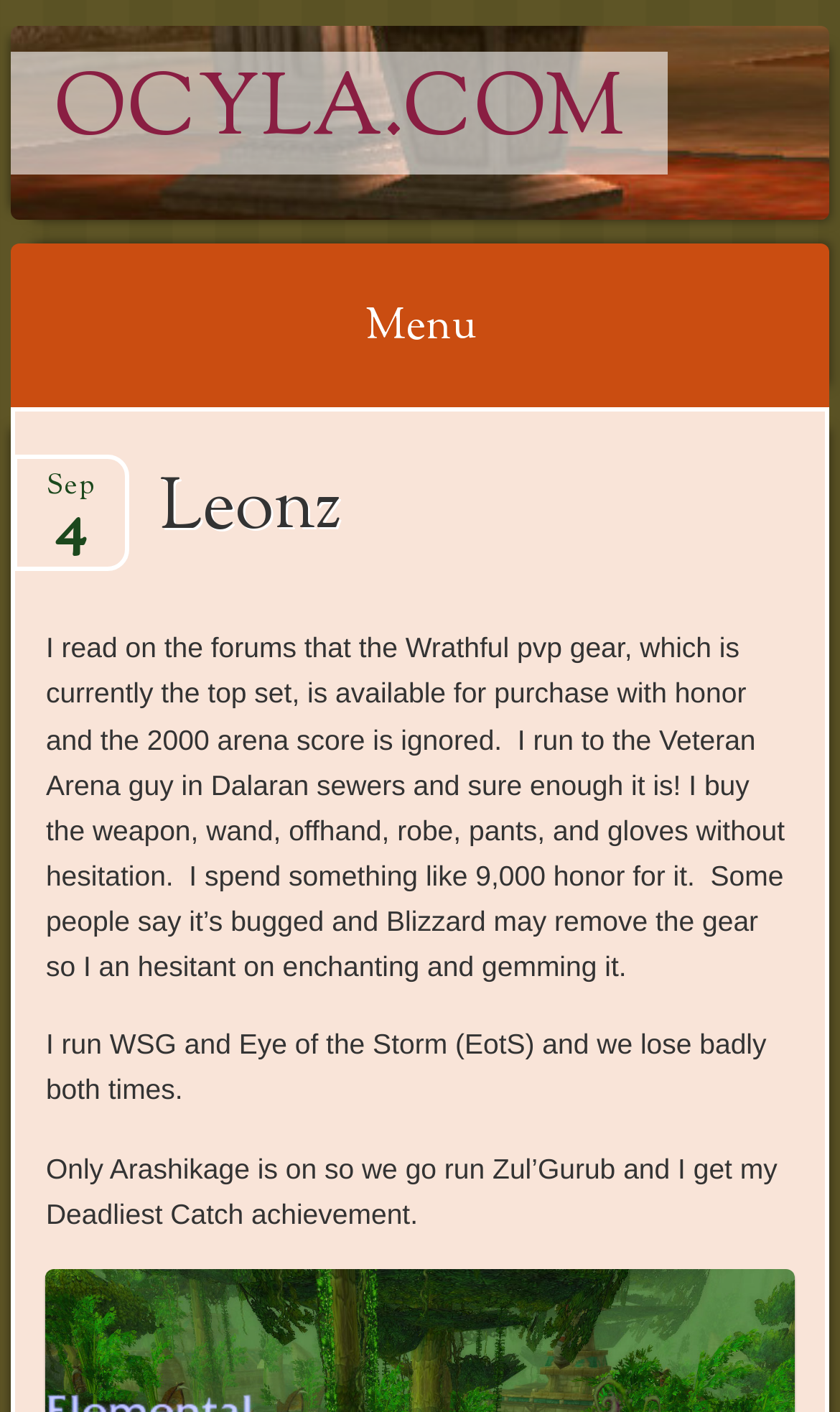What is the name of the arena mentioned?
From the screenshot, provide a brief answer in one word or phrase.

Veteran Arena